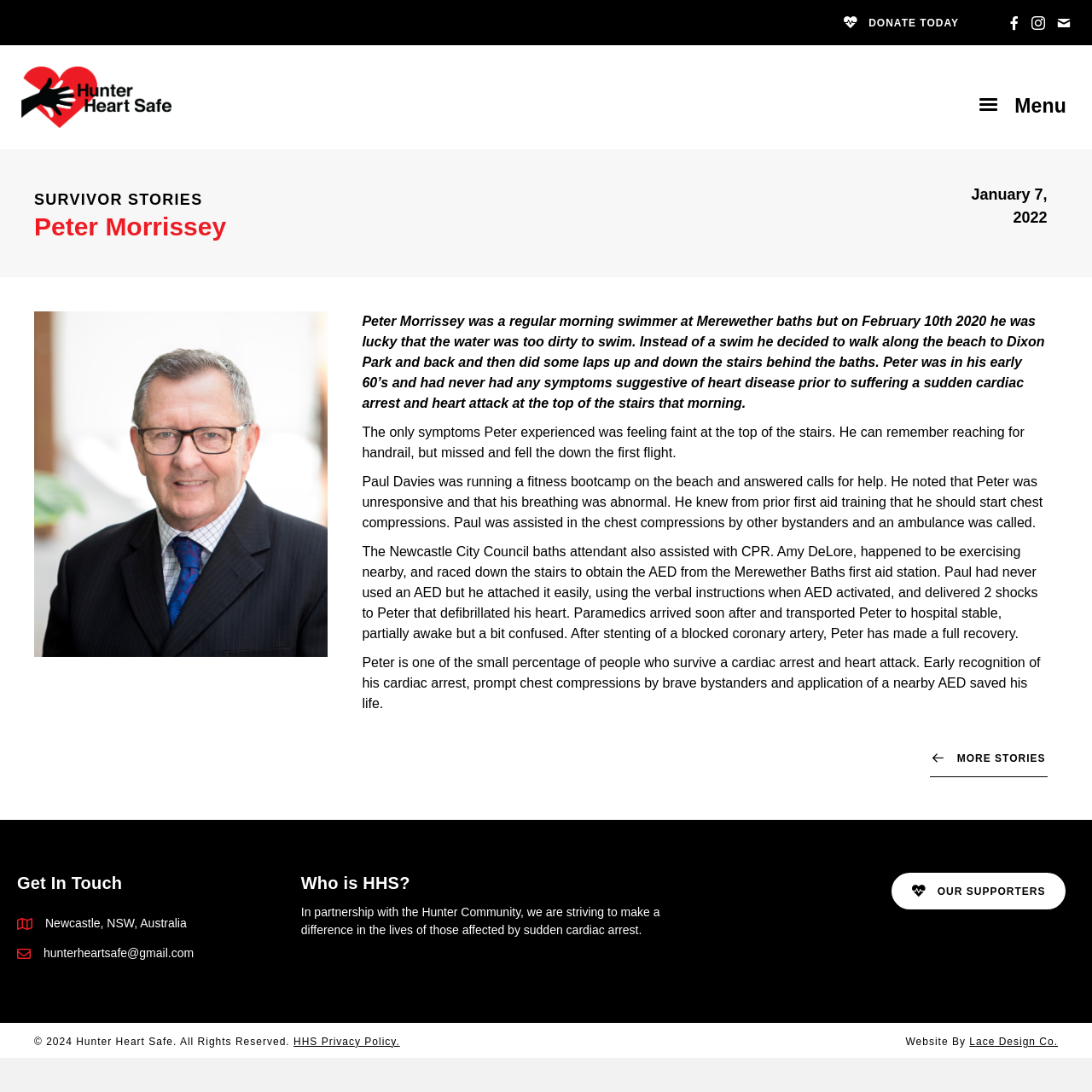Identify the bounding box coordinates of the section to be clicked to complete the task described by the following instruction: "Open the Menu button". The coordinates should be four float numbers between 0 and 1, formatted as [left, top, right, bottom].

[0.874, 0.075, 0.996, 0.119]